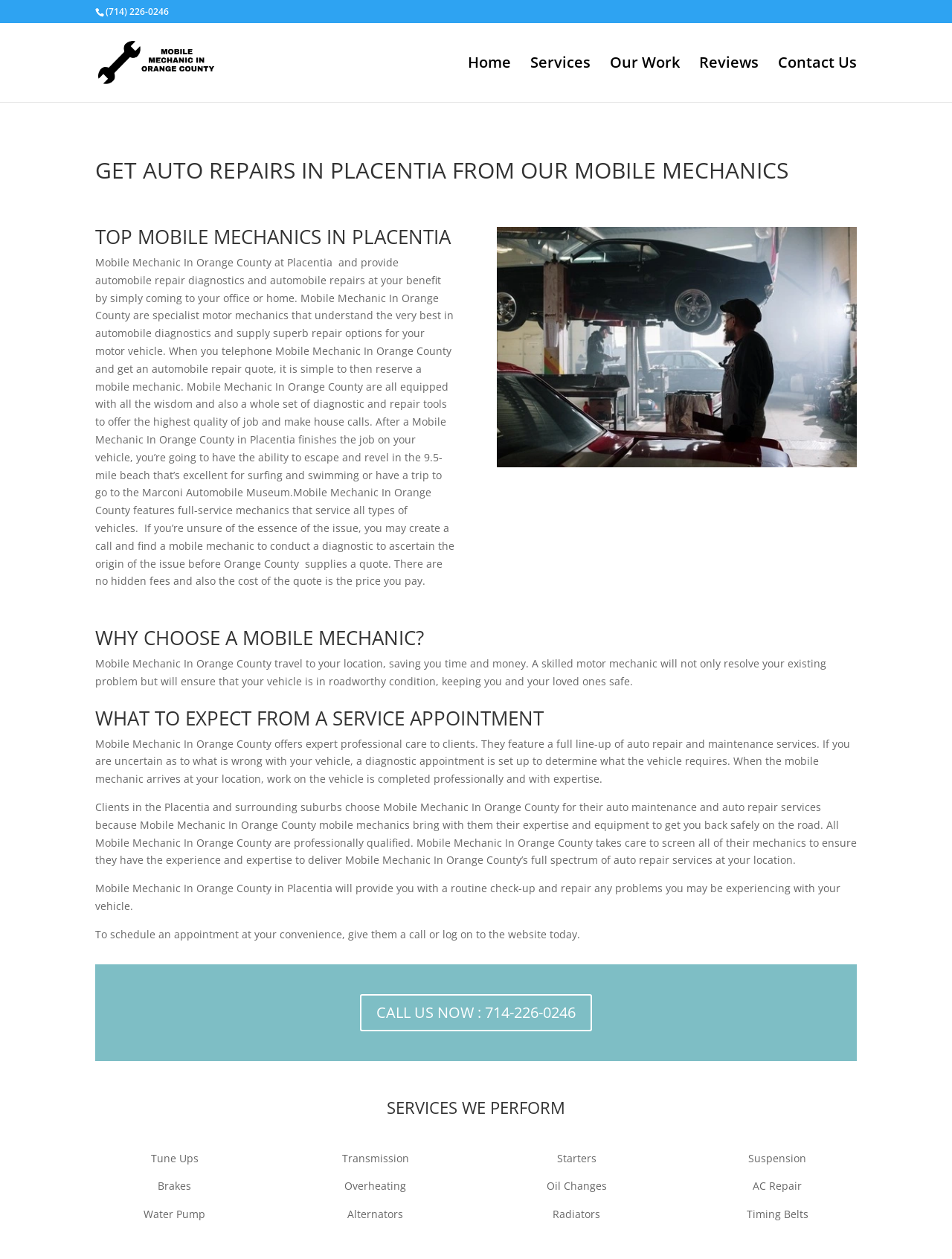Refer to the element description Reviews and identify the corresponding bounding box in the screenshot. Format the coordinates as (top-left x, top-left y, bottom-right x, bottom-right y) with values in the range of 0 to 1.

[0.734, 0.046, 0.797, 0.081]